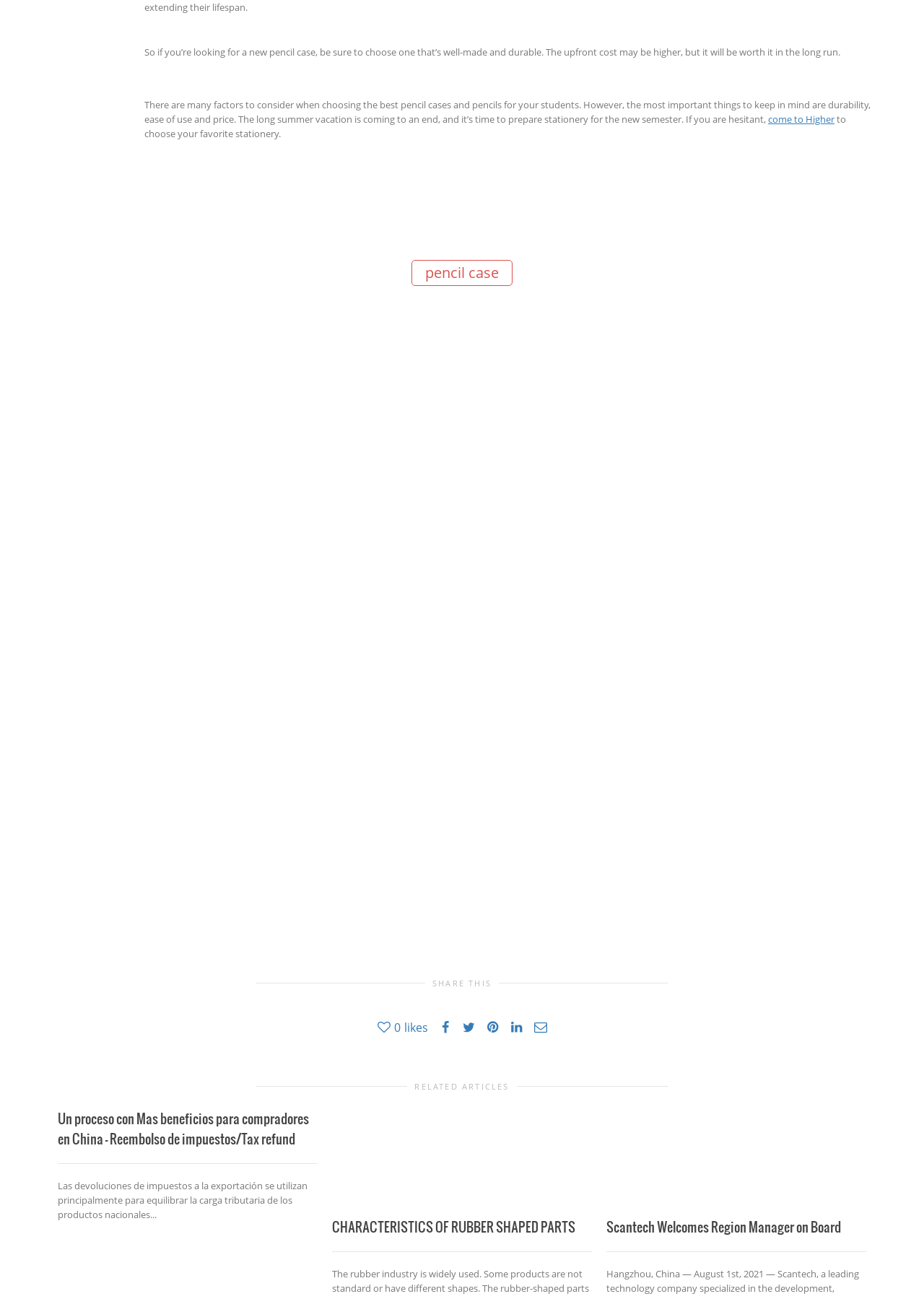Using the webpage screenshot, locate the HTML element that fits the following description and provide its bounding box: "CHARACTERISTICS OF RUBBER SHAPED PARTS".

[0.359, 0.937, 0.623, 0.951]